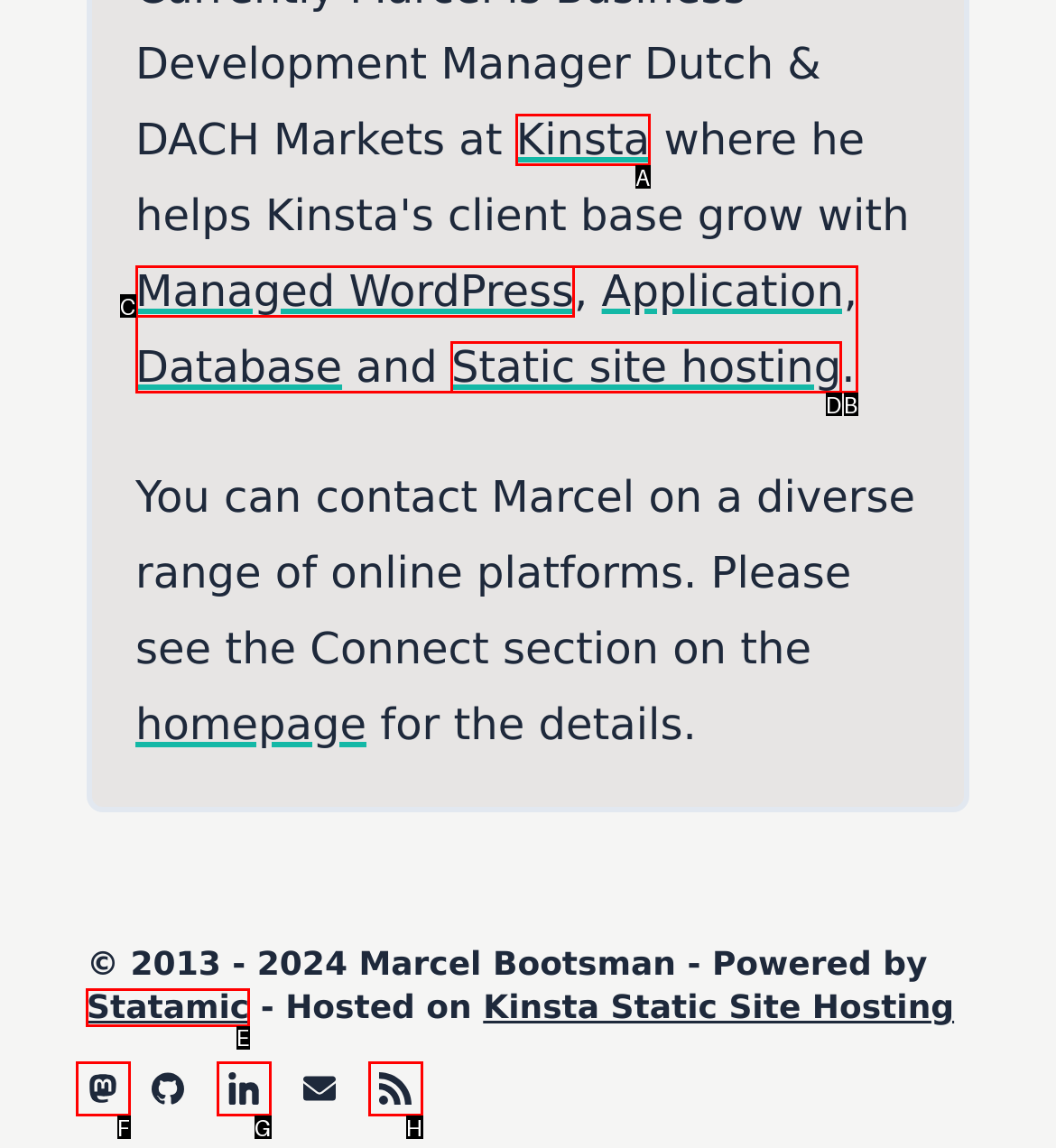Indicate which HTML element you need to click to complete the task: explore Statamic. Provide the letter of the selected option directly.

E